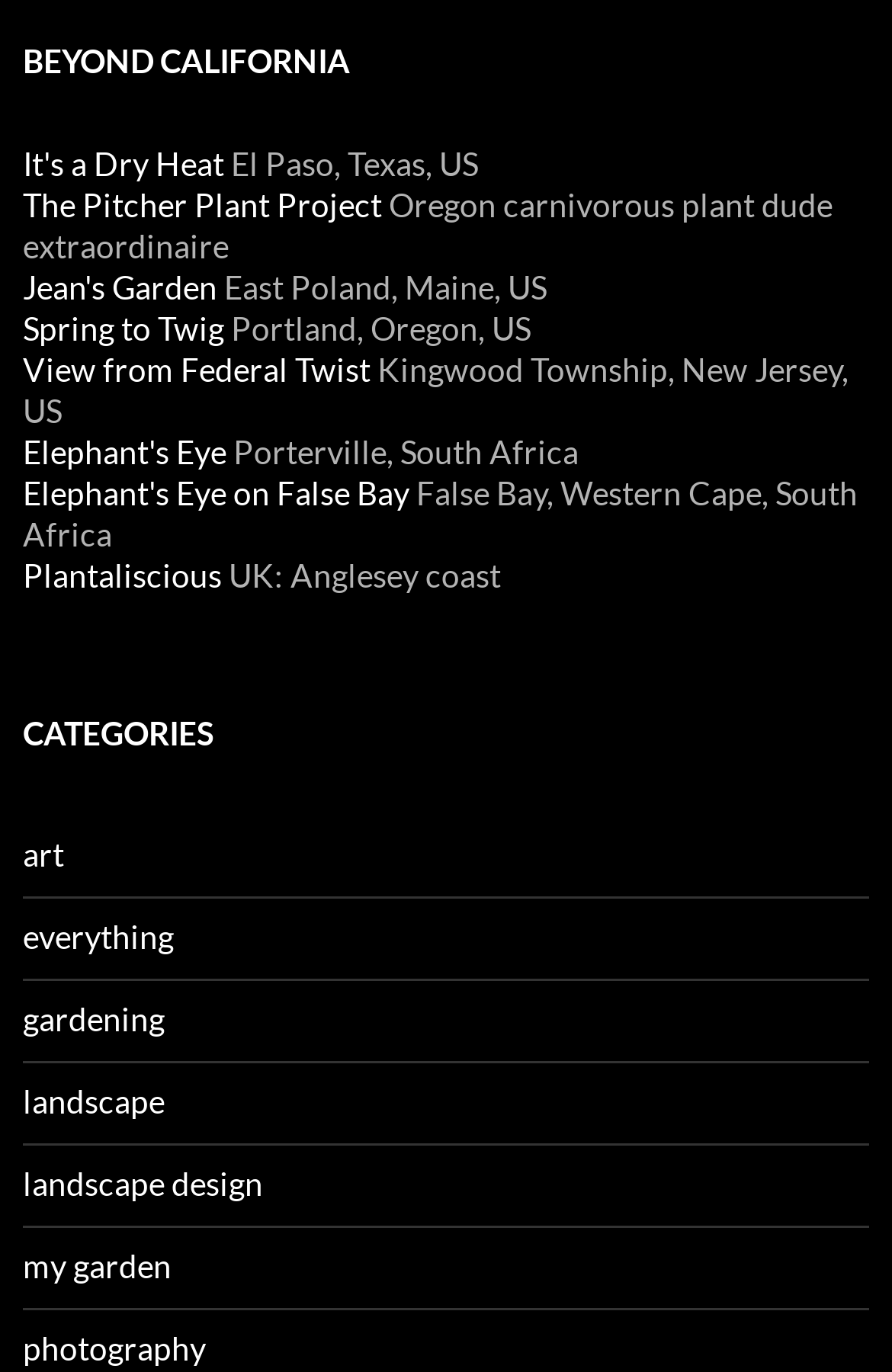Could you determine the bounding box coordinates of the clickable element to complete the instruction: "Click on 'It's a Dry Heat'"? Provide the coordinates as four float numbers between 0 and 1, i.e., [left, top, right, bottom].

[0.026, 0.105, 0.251, 0.133]